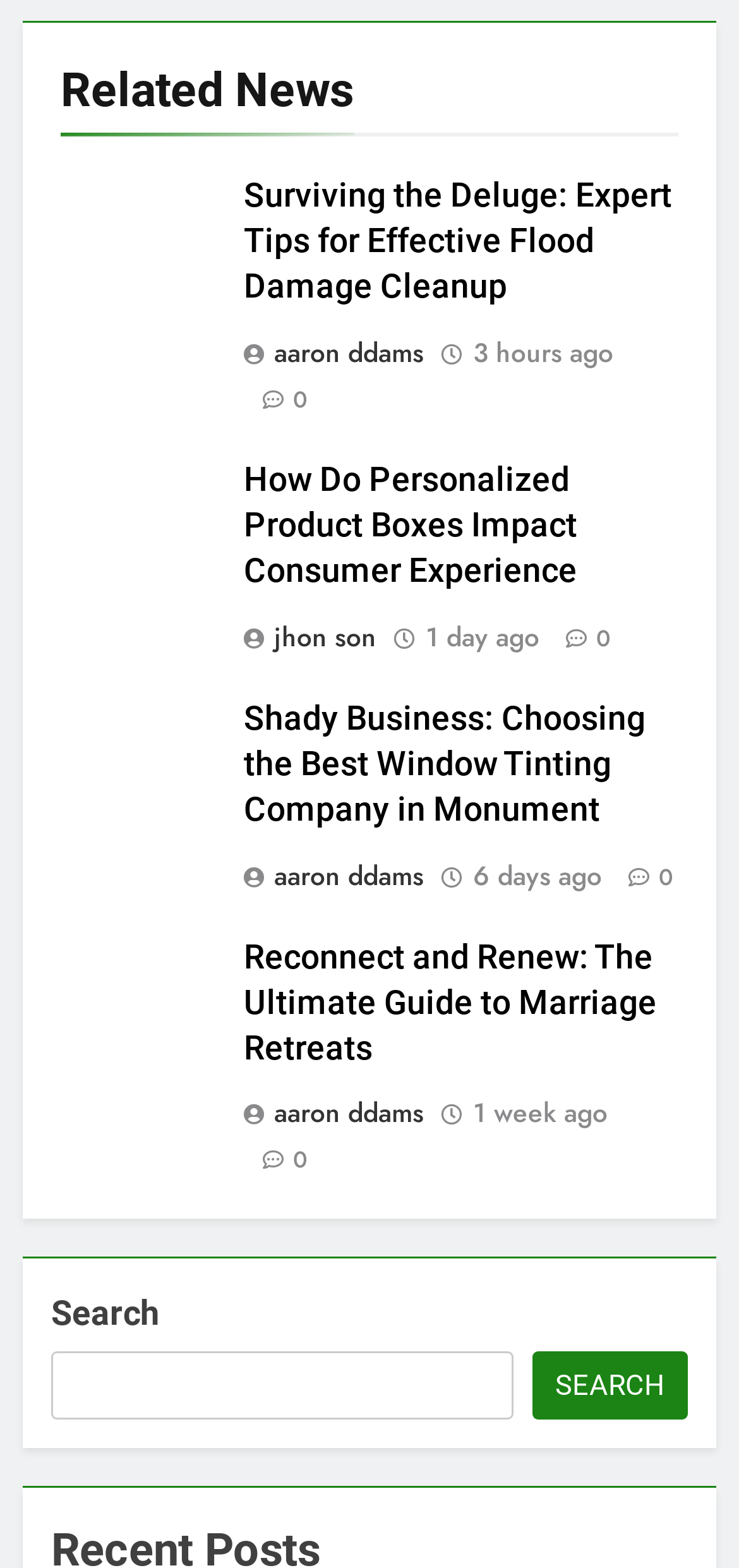Please pinpoint the bounding box coordinates for the region I should click to adhere to this instruction: "Check 'Shady Business: Choosing the Best Window Tinting Company in Monument'".

[0.329, 0.446, 0.873, 0.528]